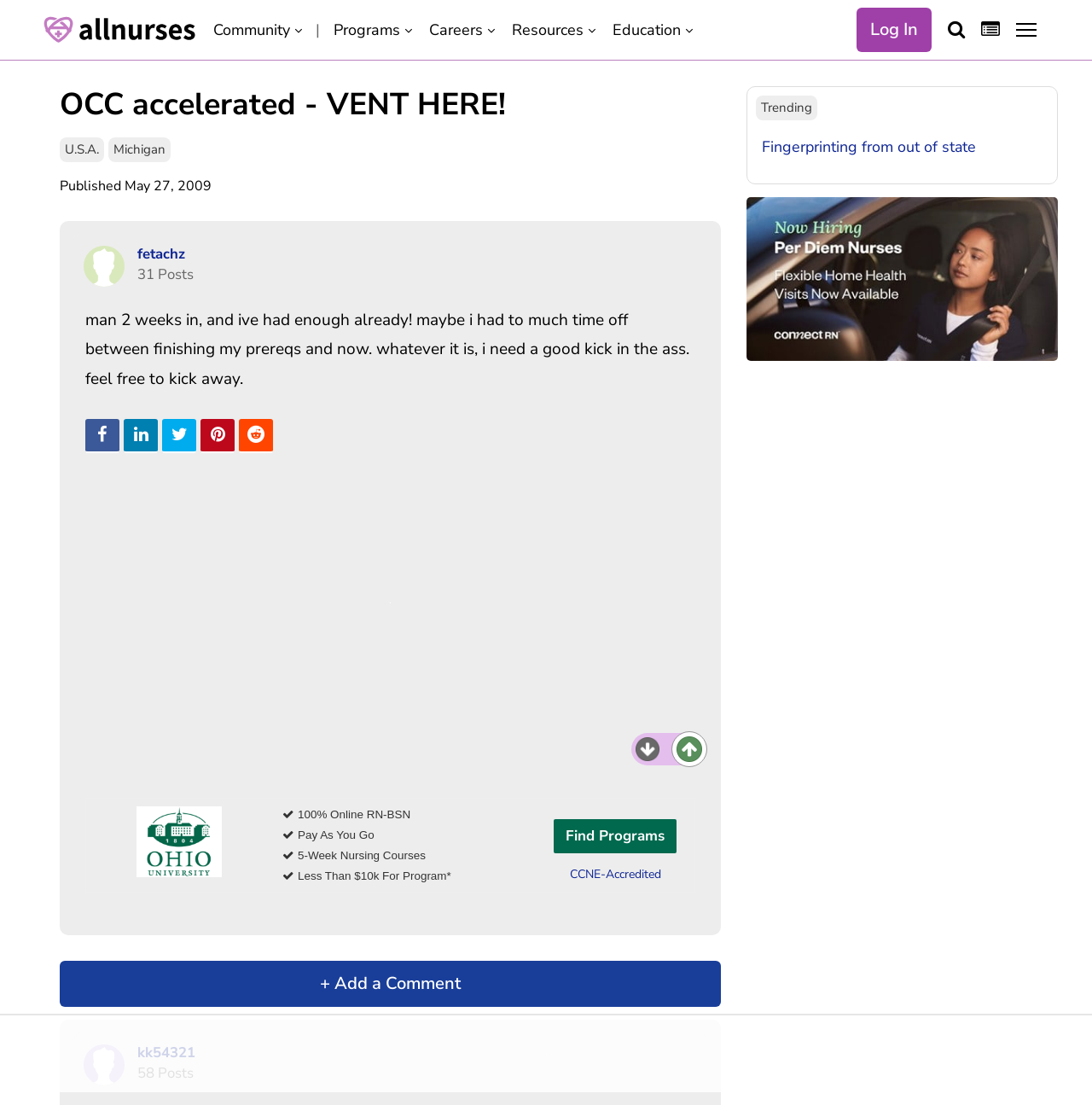Provide the bounding box coordinates for the UI element that is described by this text: "title="Go to fetachz's profile"". The coordinates should be in the form of four float numbers between 0 and 1: [left, top, right, bottom].

[0.077, 0.223, 0.114, 0.26]